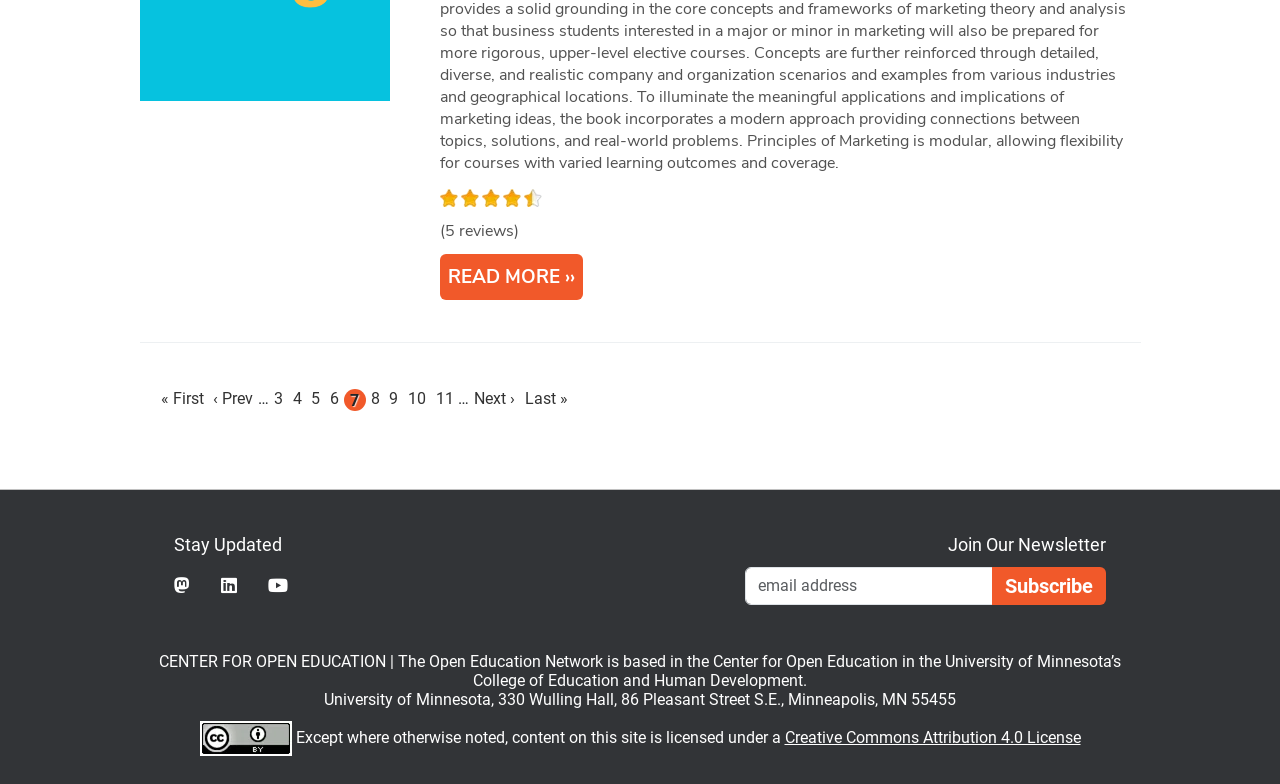Using the information shown in the image, answer the question with as much detail as possible: What is the rating of the reviewed item?

The rating is determined by the five whole star images at the top of the page, indicating a perfect score.